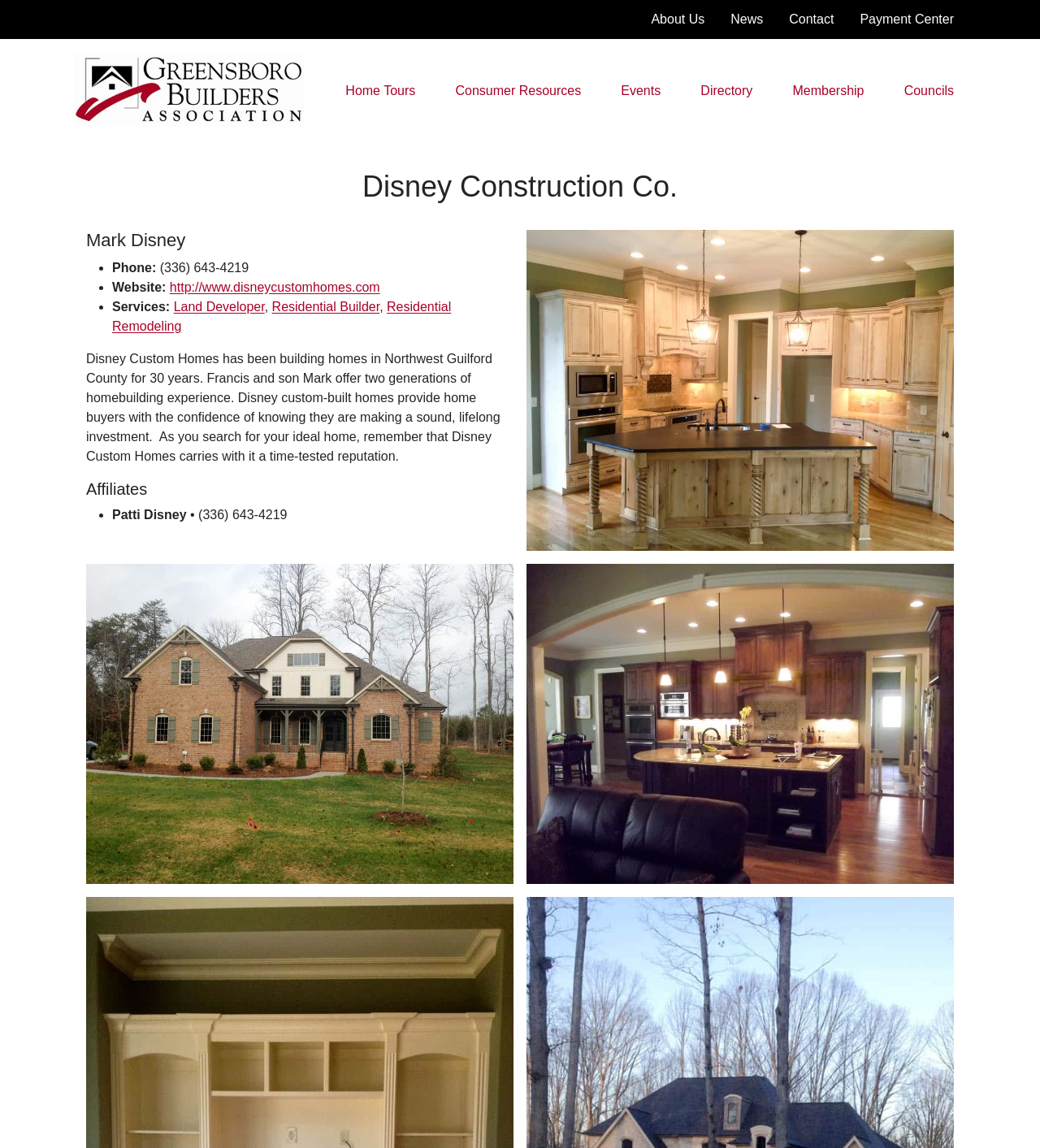Provide a short answer to the following question with just one word or phrase: What is the reputation of Disney Custom Homes?

time-tested